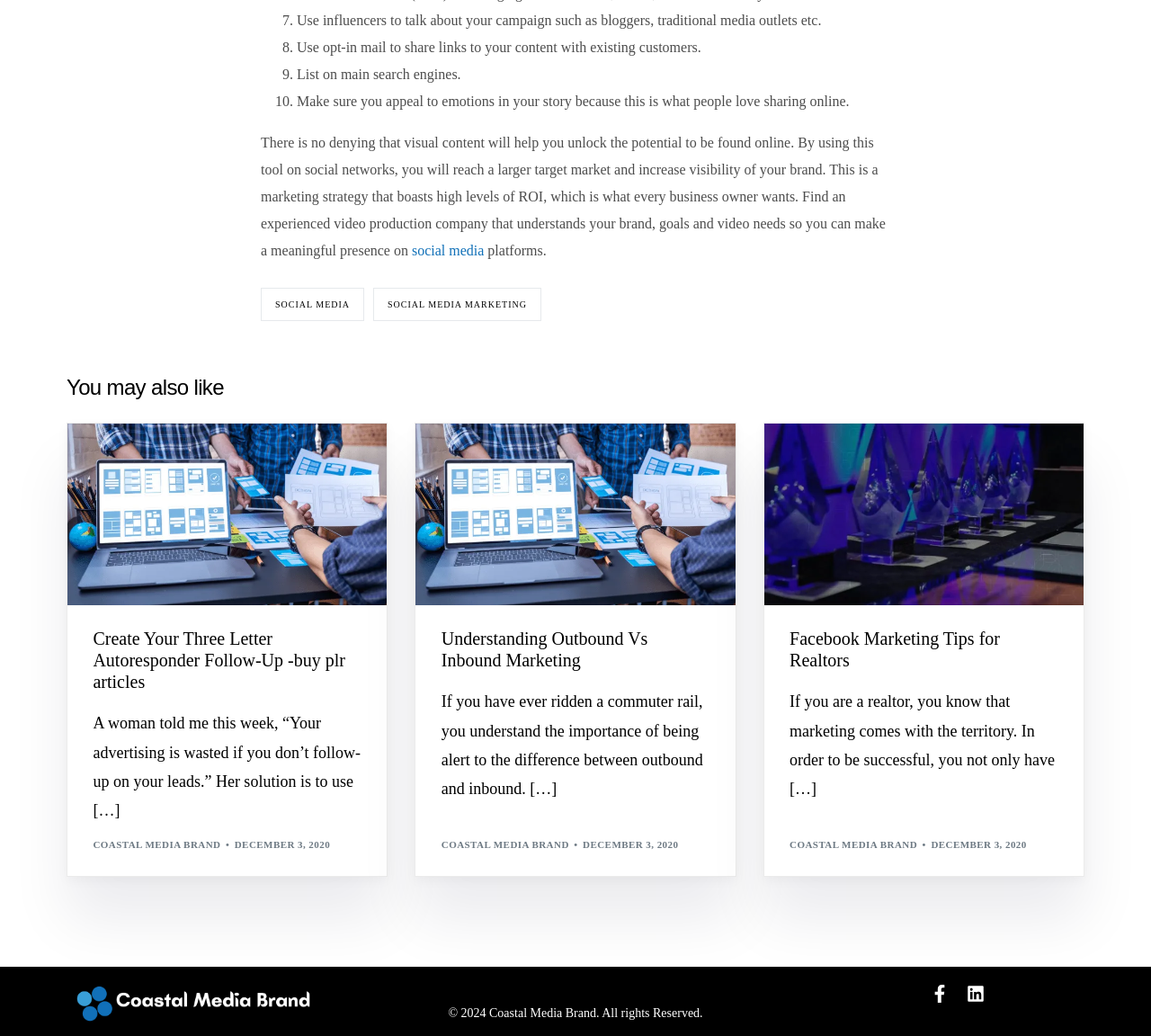How many articles are listed under 'You may also like'?
Based on the image, respond with a single word or phrase.

3